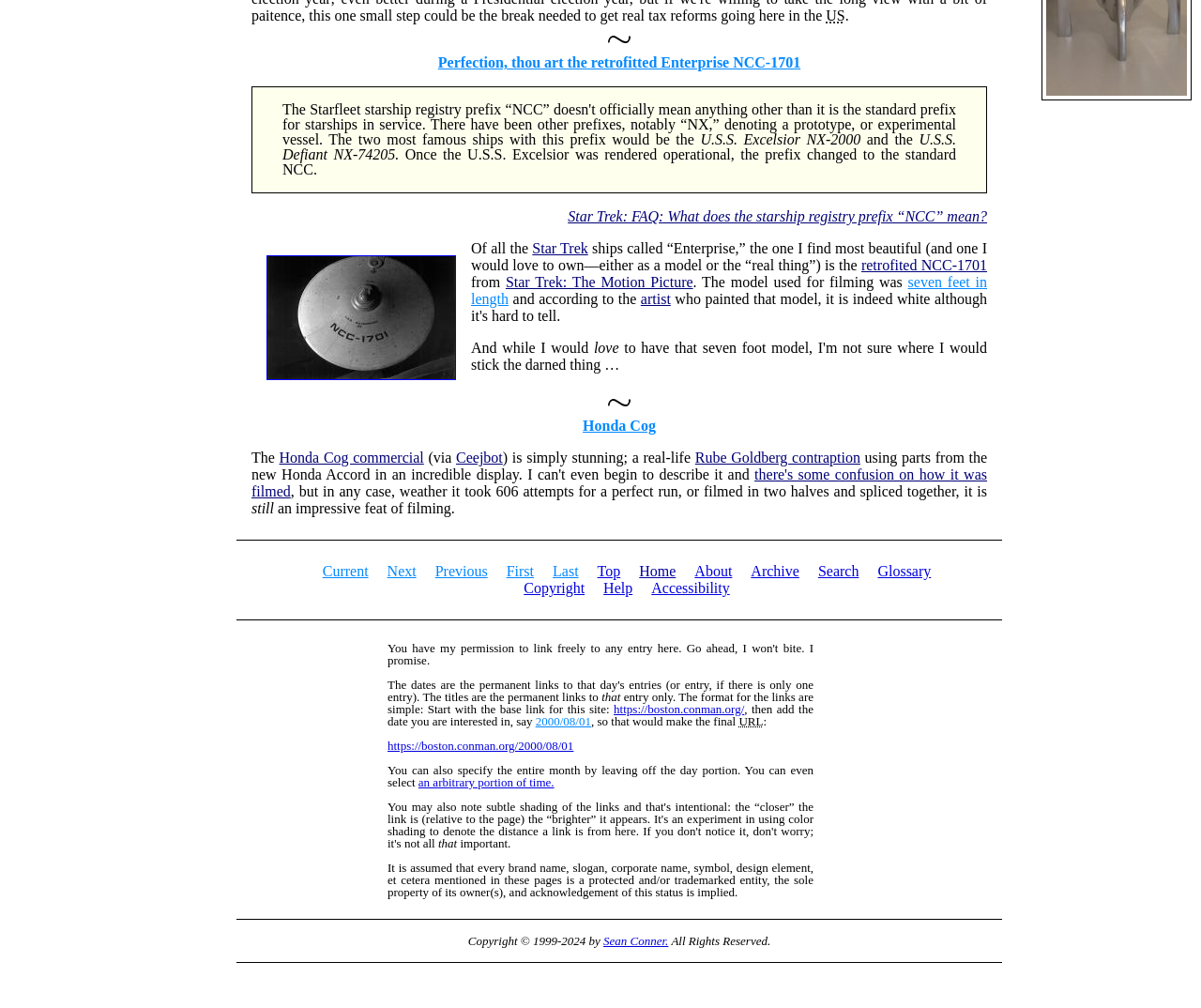Using the description: "Accessibility", identify the bounding box of the corresponding UI element in the screenshot.

[0.542, 0.576, 0.608, 0.592]